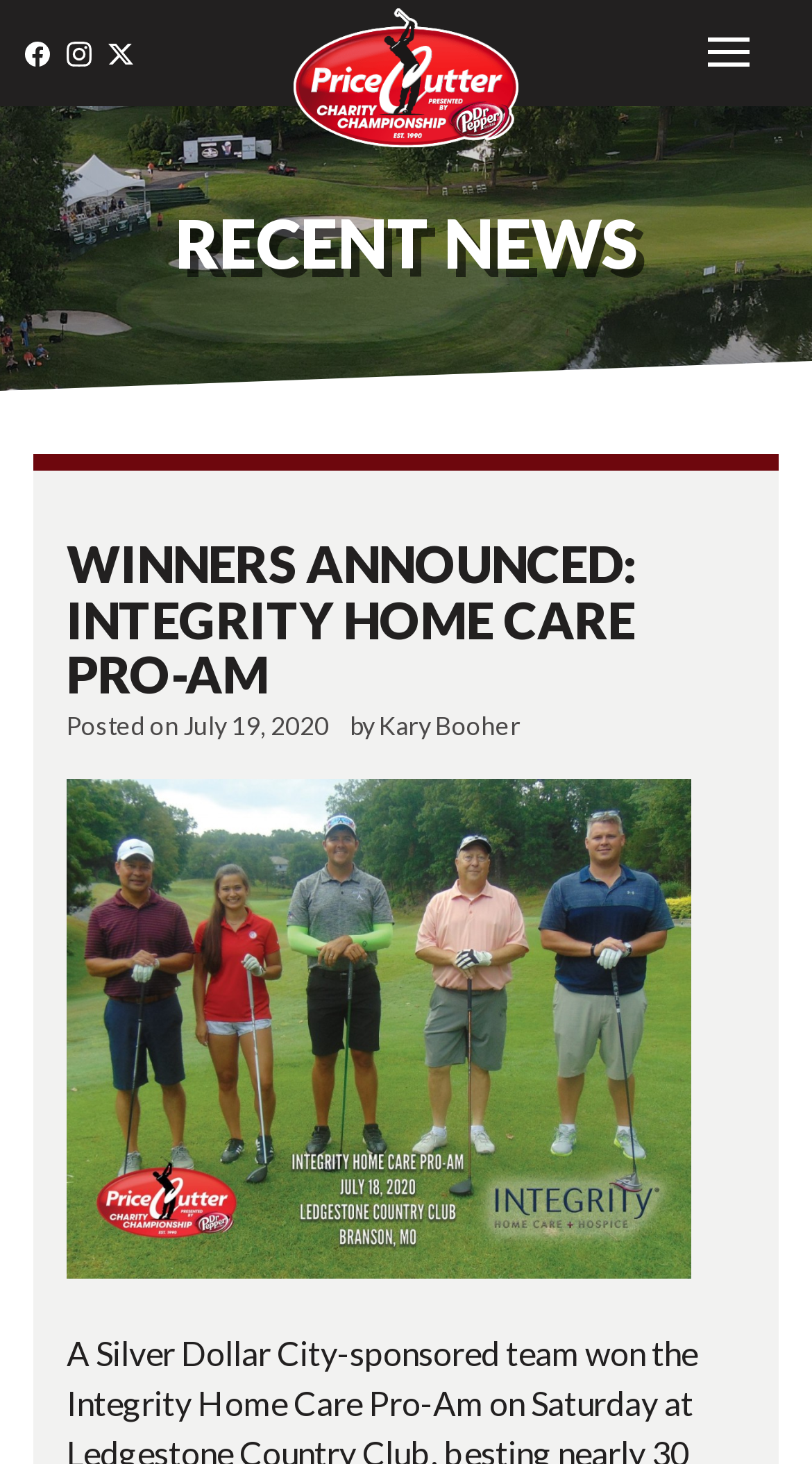Describe the webpage in detail, including text, images, and layout.

The webpage appears to be a news article or blog post about the winners of the Integrity Home Care Pro-Am event. At the top left corner, there are three social media links to Facebook, Instagram, and Twitter. Next to these links, there is a larger link to the Price Cutter Charity Championship, accompanied by an image with the same name.

On the top right corner, there is a button labeled "MENU" that, when expanded, controls a menu container. Below the social media links and the Price Cutter Charity Championship link, there is a header section that spans the entire width of the page. This section contains three headings: "RECENT NEWS", "WINNERS ANNOUNCED: INTEGRITY HOME CARE PRO-AM", and a subheading with the date "July 19, 2020" and the author's name "Kary Booher".

The main content of the page is focused on the winners of the Integrity Home Care Pro-Am event, with a prominent heading and a brief description. Below this section, there is a link to "Team-11-Silver Dollar City" accompanied by an image with the same name, which is positioned near the bottom of the page.